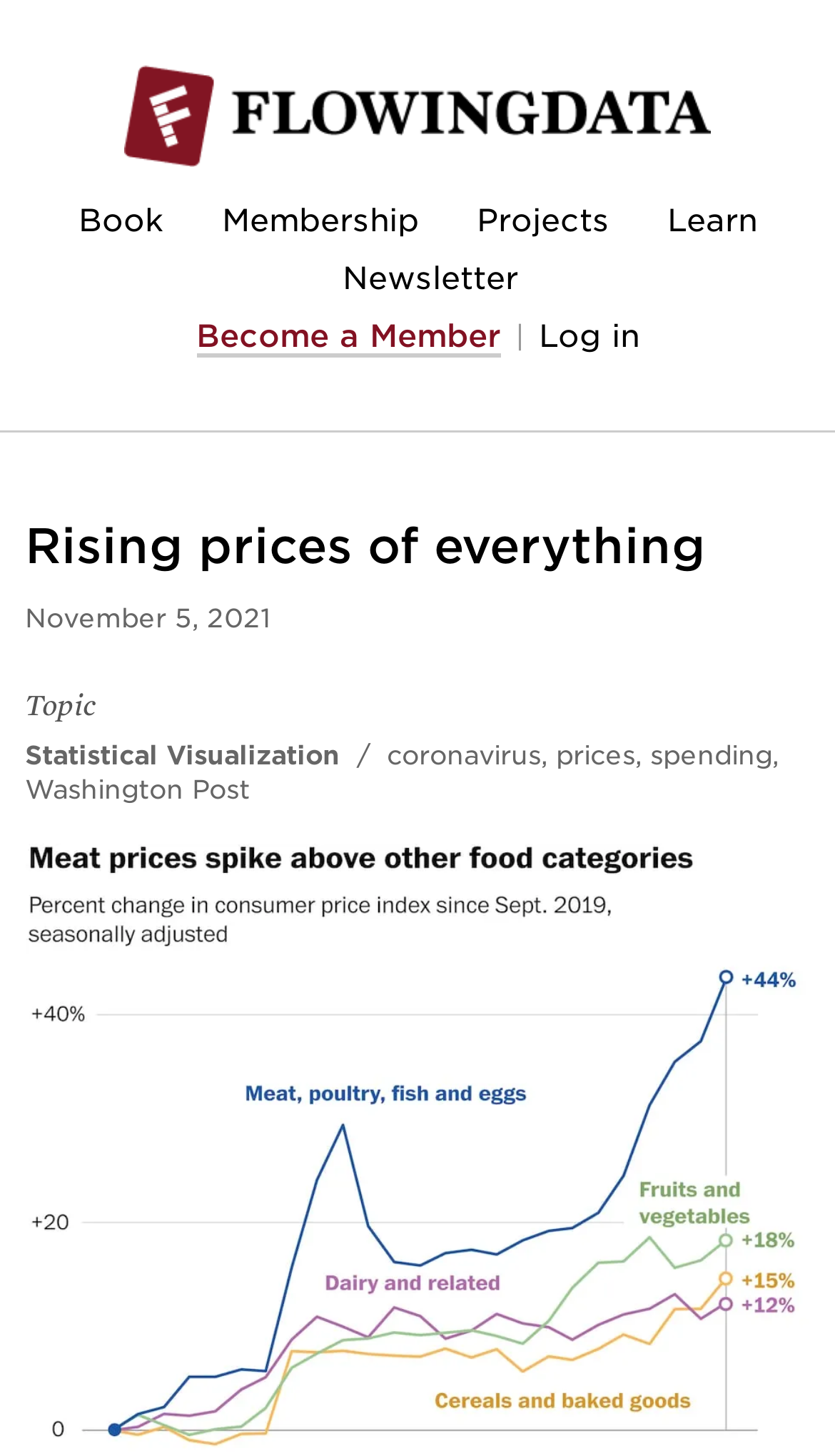Give a one-word or one-phrase response to the question:
What is the name of the publication?

Washington Post